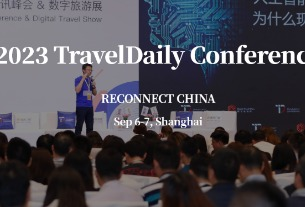Provide a thorough description of the contents of the image.

The image showcases a speaker engaging with an audience at the 2023 TravelDaily Conference, themed "Reconnect China." Set to take place on September 6-7 in Shanghai, the event is positioned as a pivotal gathering for industry leaders and stakeholders in the travel sector. In the background, digital graphics highlight the modern and innovative atmosphere of the conference, emphasizing the importance of re-establishing connections in the travel industry post-pandemic. Attendees, seated in a semi-circle, are focused on the presentation, illustrating the collaborative spirit and exchange of ideas that characterize this significant event in the travel calendar.